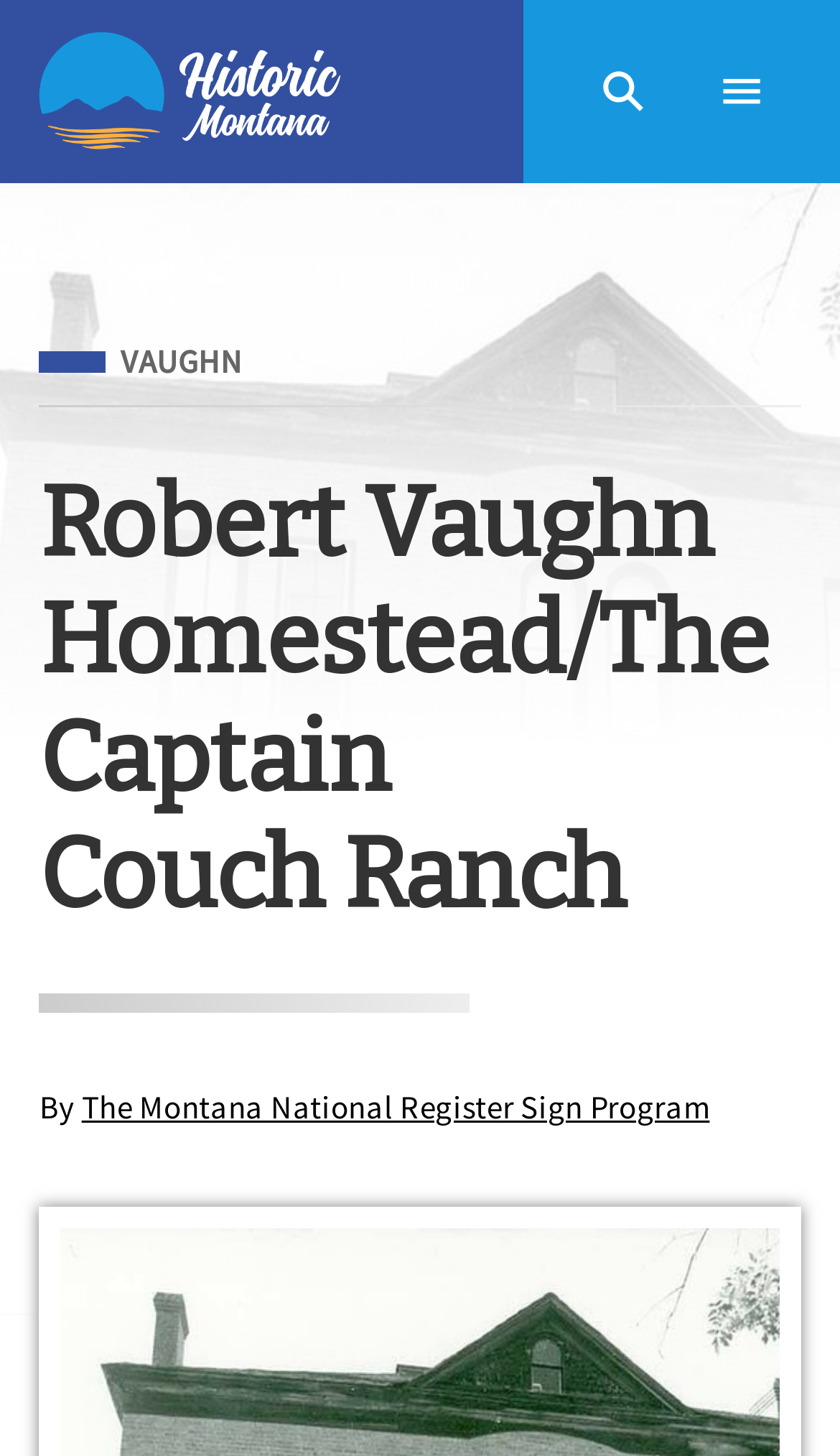What is the logo image located at the top left corner of the webpage?
Please provide a detailed and comprehensive answer to the question.

I found the answer by examining the navigation section of the webpage, where I found an image with the description 'Historic Montana Logo' located at the top left corner.